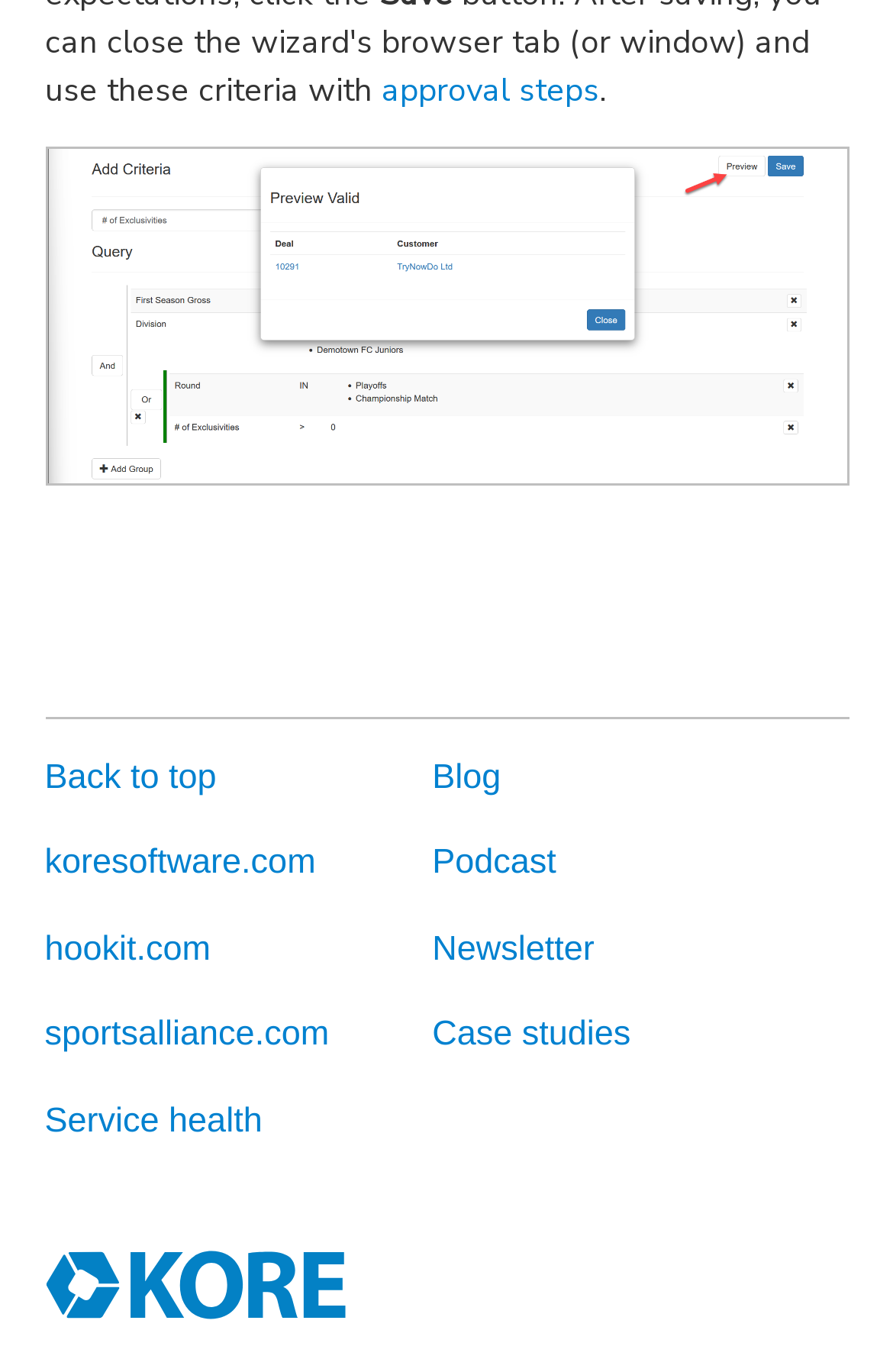Identify the bounding box coordinates for the UI element mentioned here: "koresoftware.com". Provide the coordinates as four float values between 0 and 1, i.e., [left, top, right, bottom].

[0.05, 0.615, 0.354, 0.643]